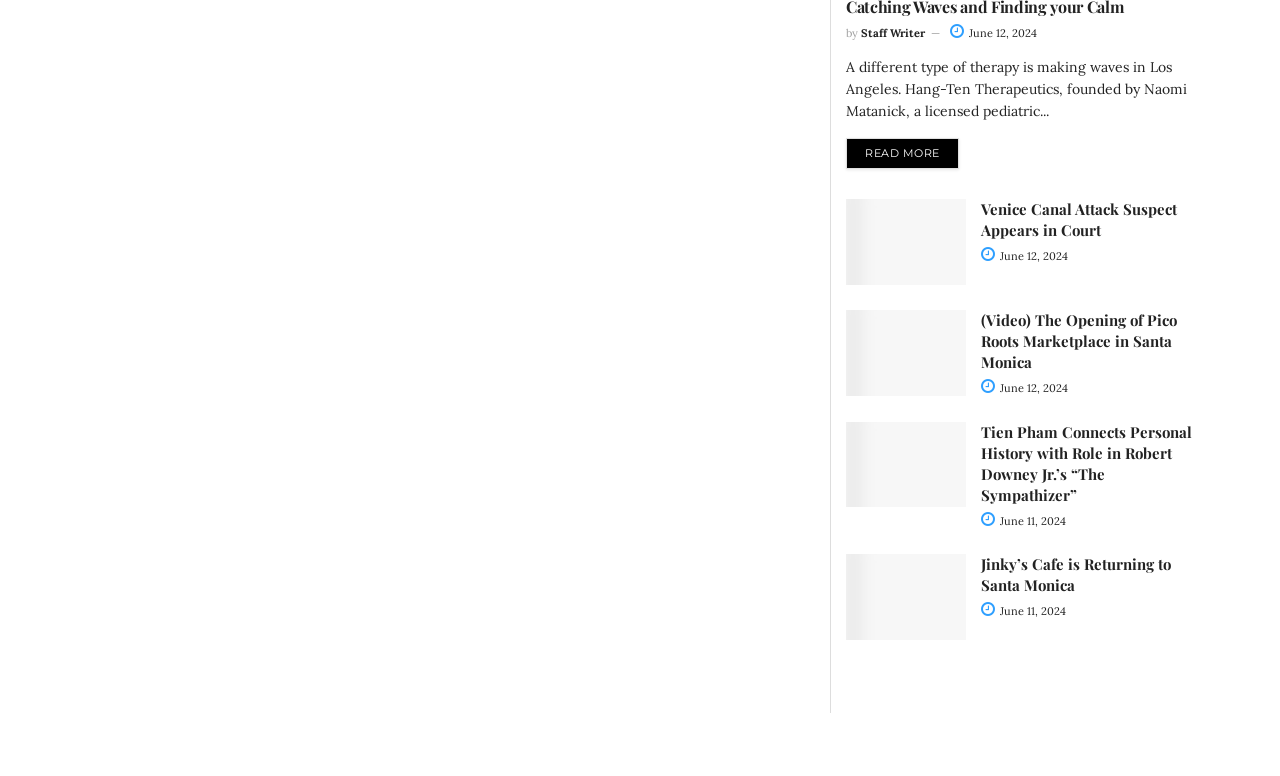Using a single word or phrase, answer the following question: 
What is the name of the founder of Hang-Ten Therapeutics?

Naomi Matanick